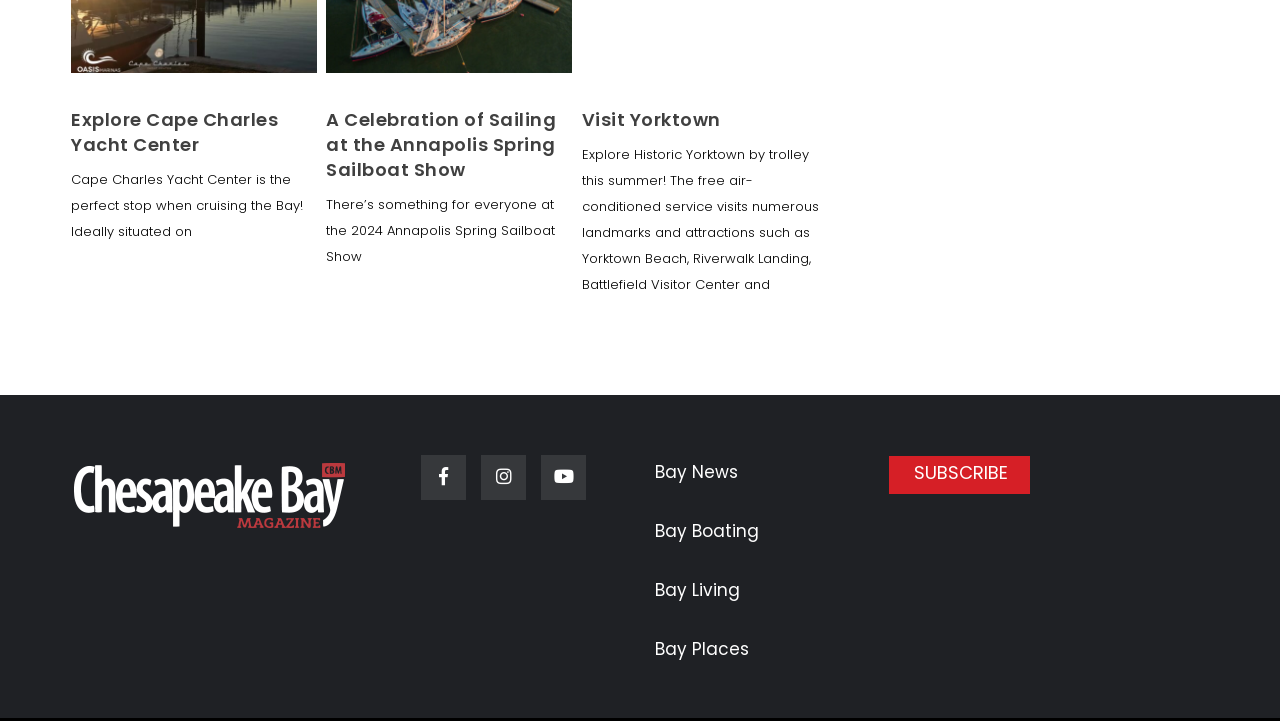Locate the bounding box coordinates of the clickable region to complete the following instruction: "Subscribe to the newsletter."

[0.695, 0.705, 0.805, 0.758]